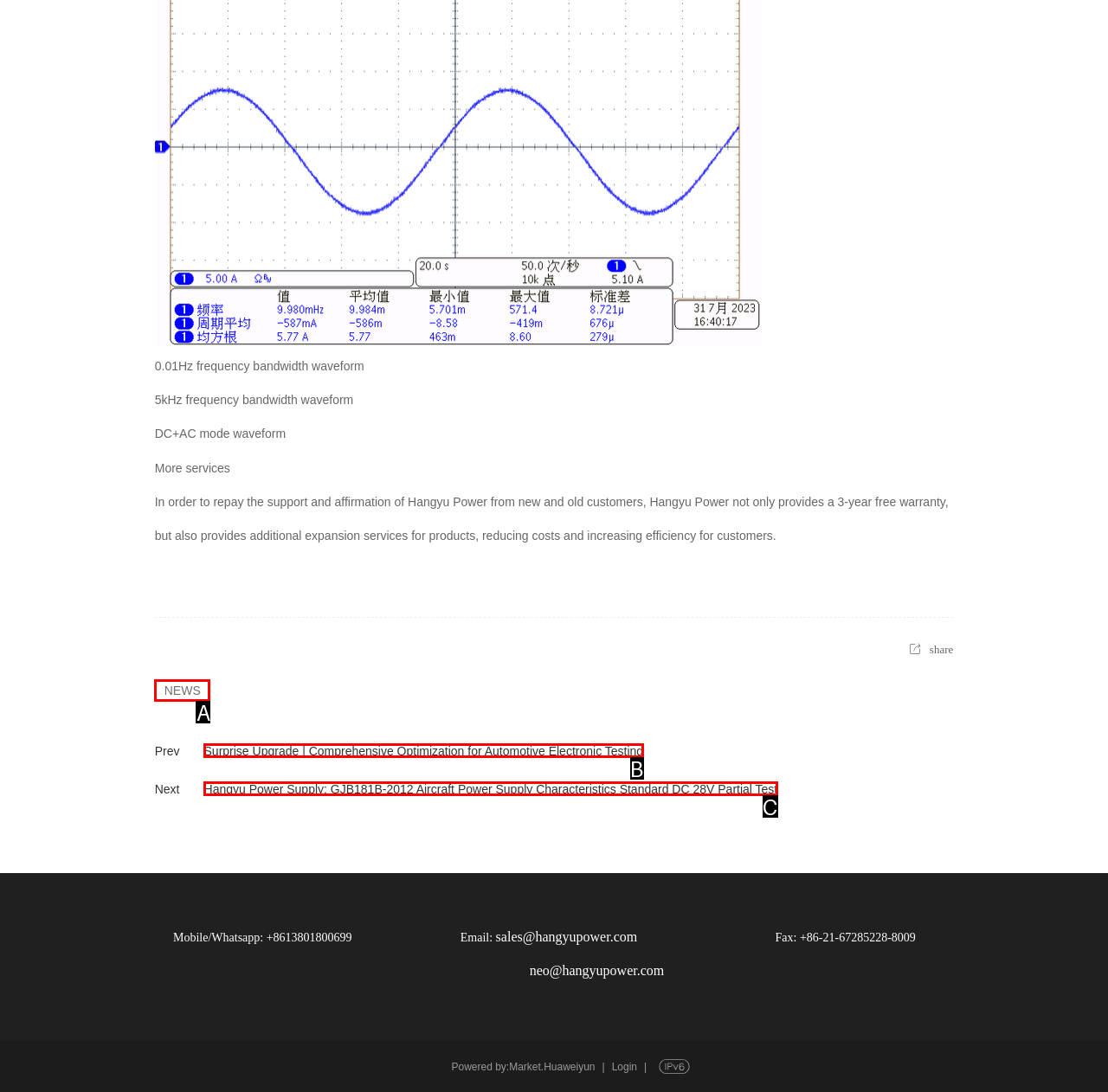Identify the HTML element that best fits the description: NEWS. Respond with the letter of the corresponding element.

A